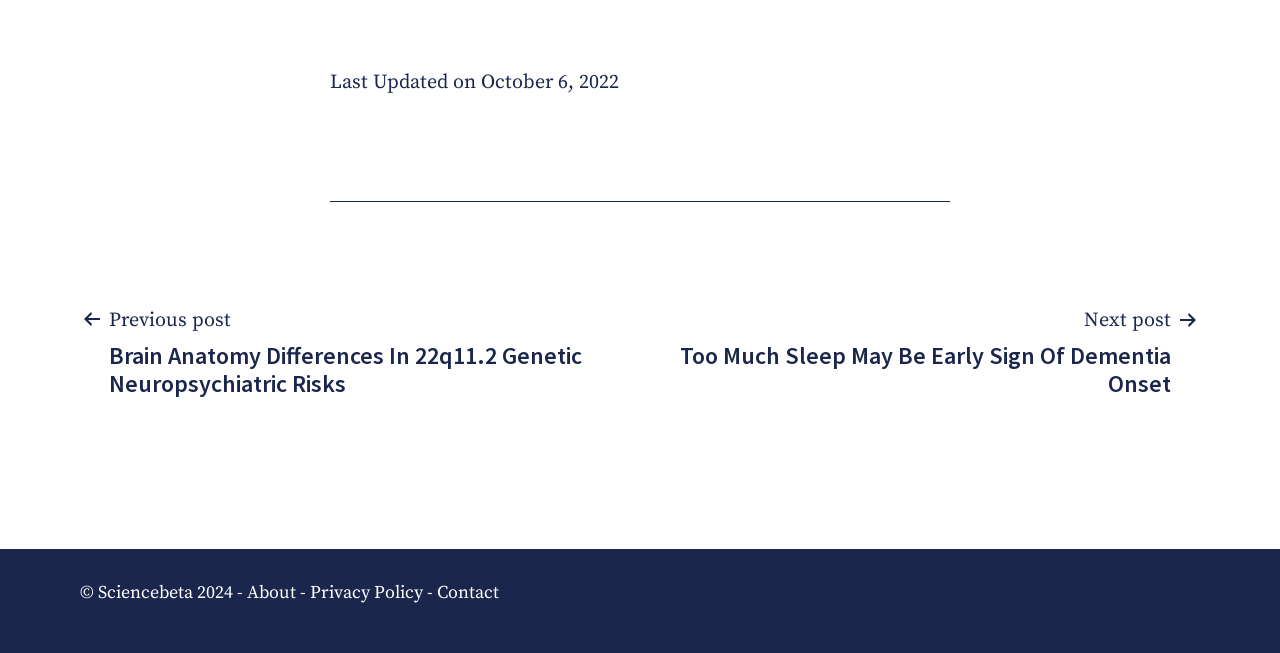What is the name of the website?
Give a detailed response to the question by analyzing the screenshot.

I found the name of the website by looking at the StaticText element with the text '© Sciencebeta 2024 -' which is located at the bottom of the webpage.